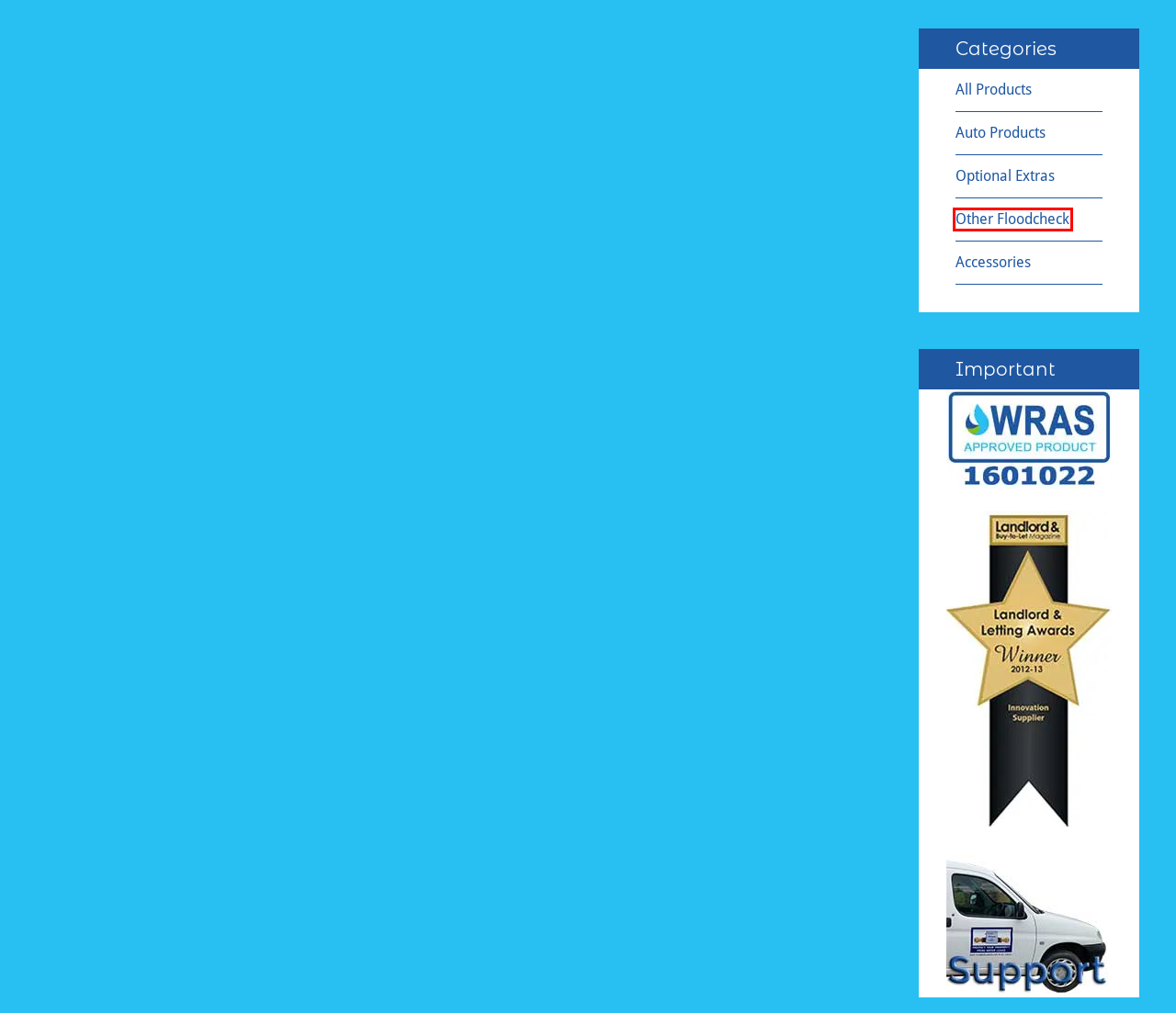Review the webpage screenshot and focus on the UI element within the red bounding box. Select the best-matching webpage description for the new webpage that follows after clicking the highlighted element. Here are the candidates:
A. Auto Products – Floodcheck-Sales.co.uk
B. Basket – Floodcheck-Sales.co.uk
C. My Account – Floodcheck-Sales.co.uk
D. Other Floodcheck – Floodcheck-Sales.co.uk
E. Optional Extras – Floodcheck-Sales.co.uk
F. Accessories – Floodcheck-Sales.co.uk
G. All Products – Floodcheck-Sales.co.uk
H. About – Floodcheck-Sales.co.uk

D